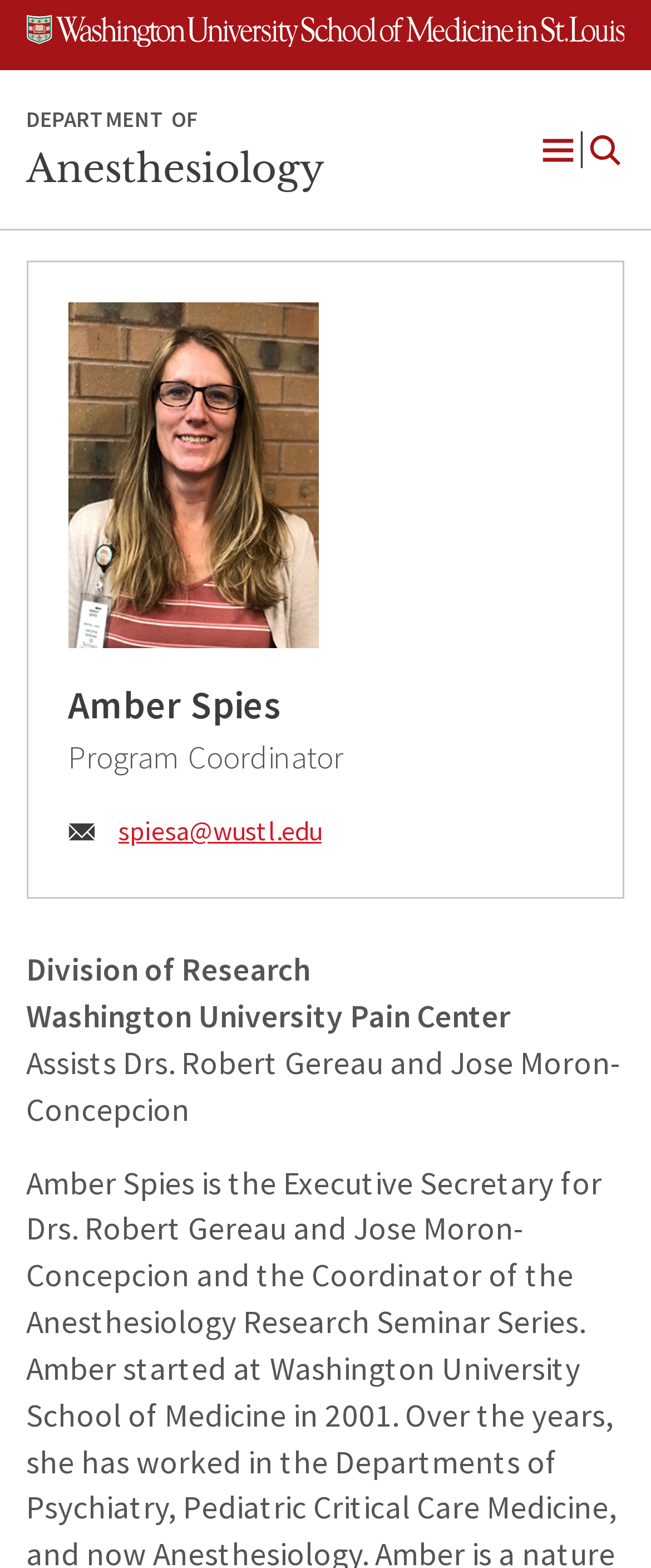Use a single word or phrase to answer the question: 
What is the name of the department?

Anesthesiology